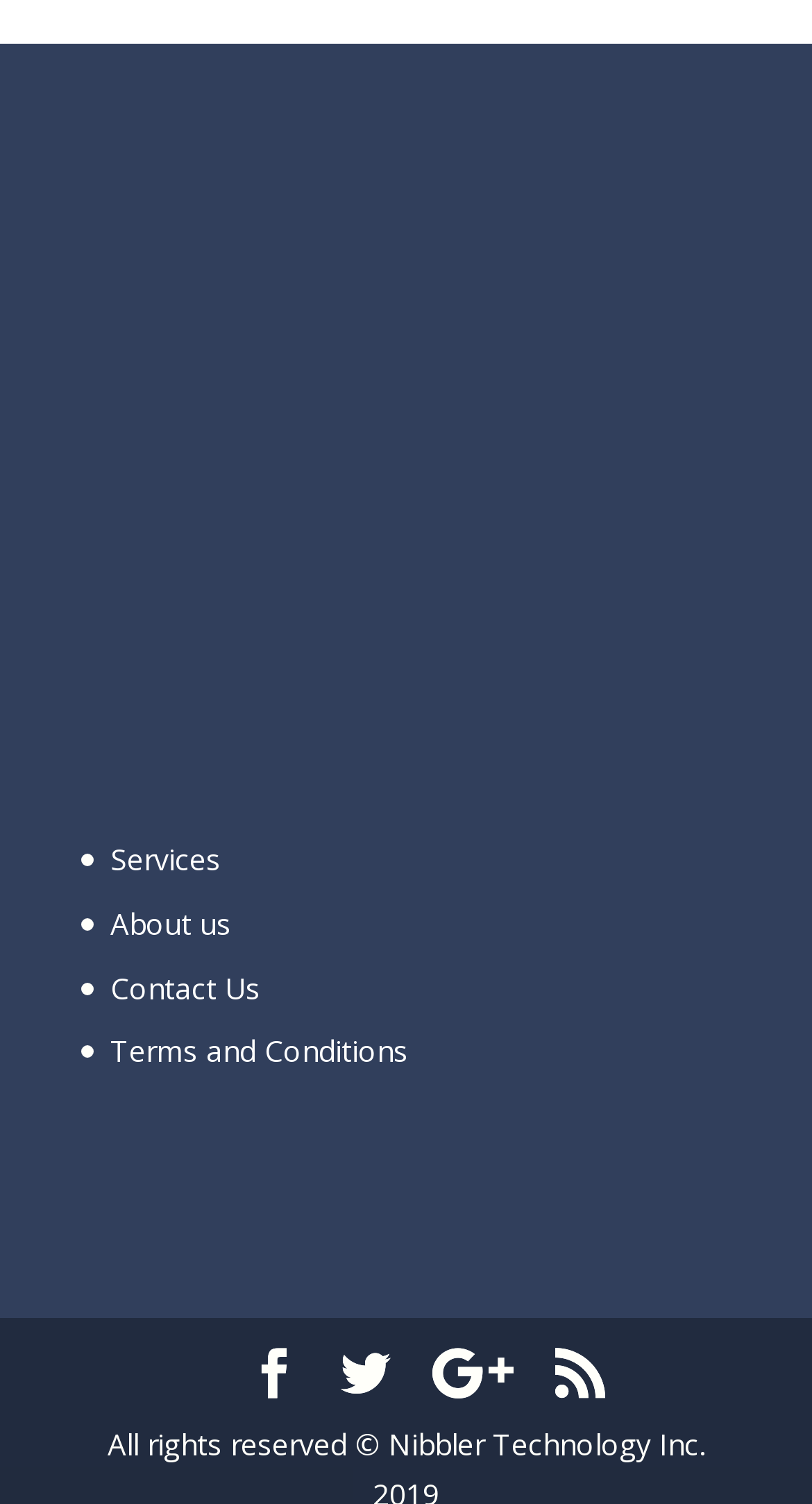What is the first link in the top navigation bar? Observe the screenshot and provide a one-word or short phrase answer.

Services